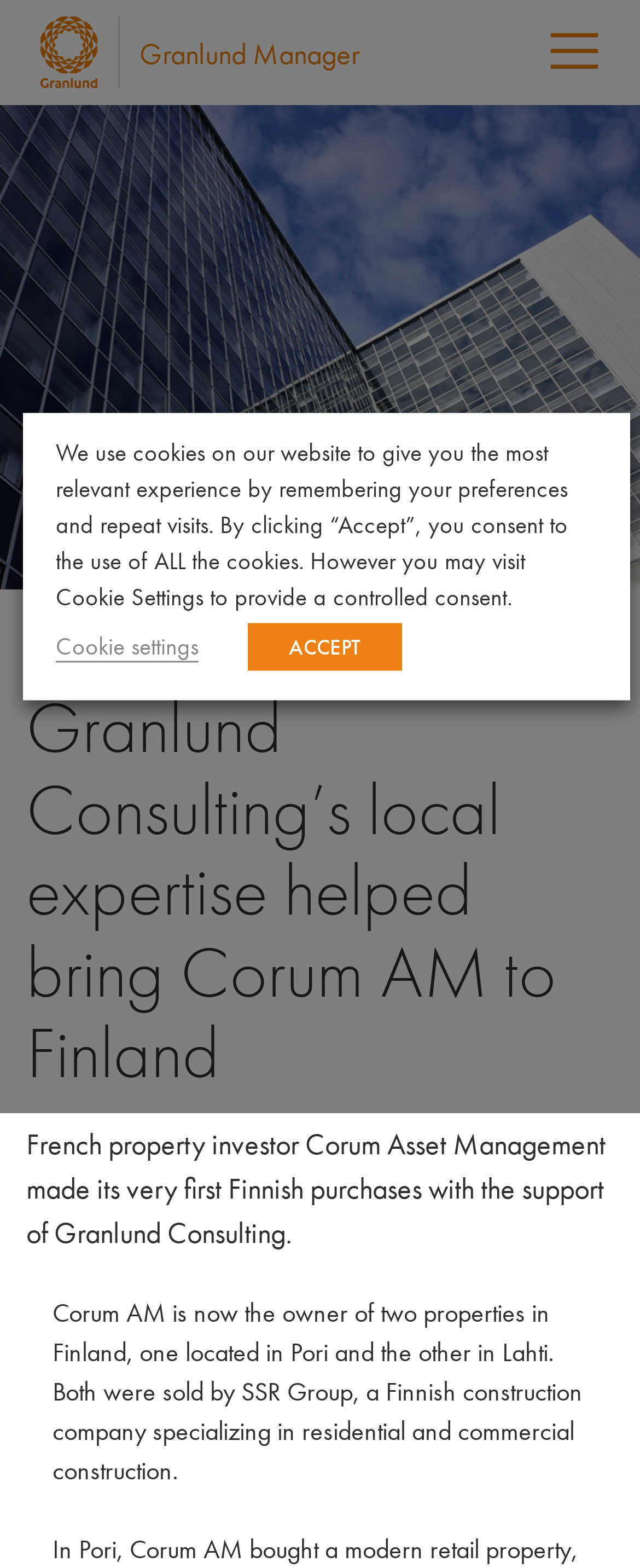What is the name of the French property investor?
Please provide a comprehensive answer based on the visual information in the image.

The webpage mentions that 'French property investor Corum Asset Management made its very first Finnish purchases with the support of Granlund Consulting.' Therefore, the name of the French property investor is Corum Asset Management.